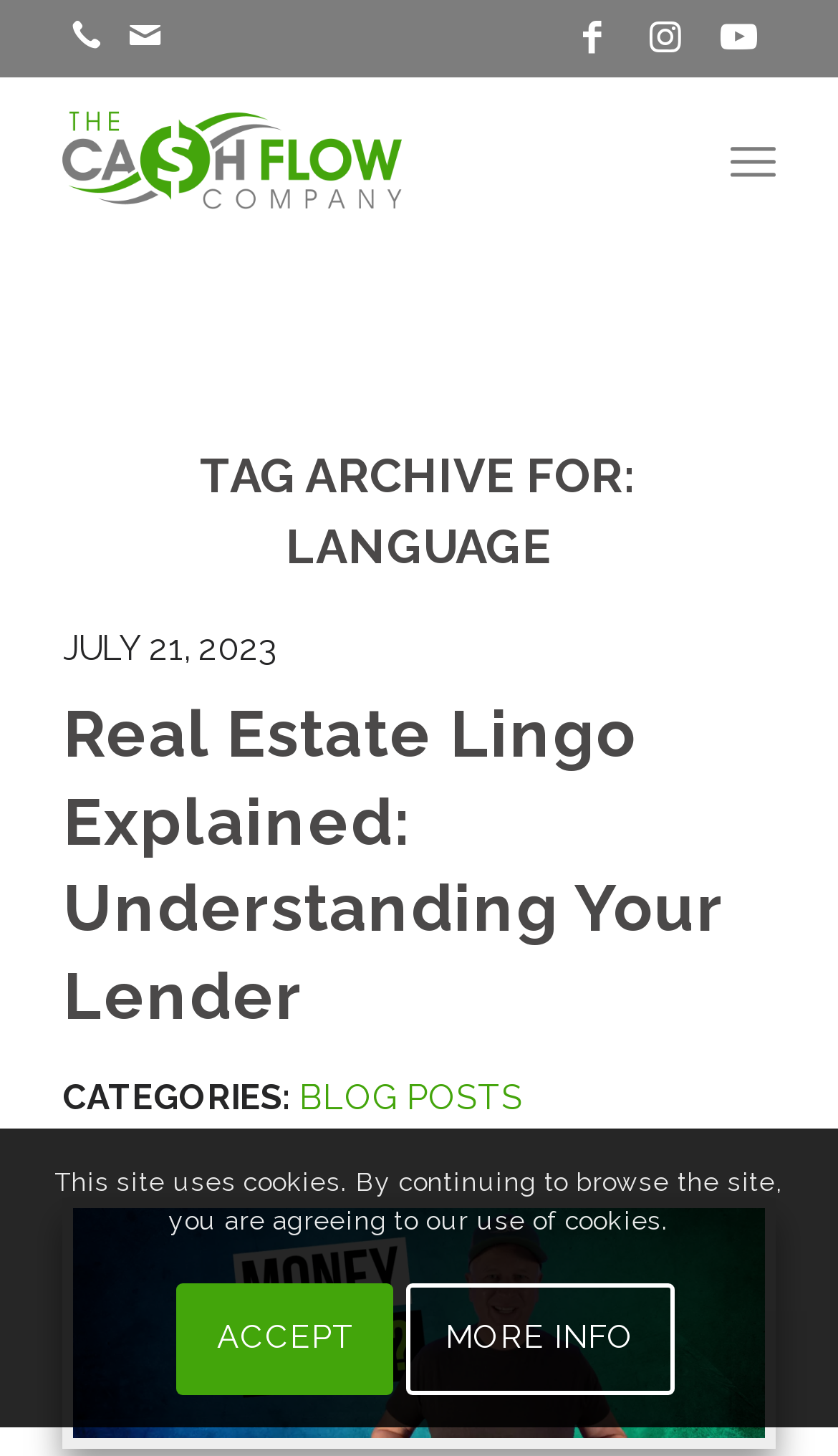Please determine the bounding box coordinates of the area that needs to be clicked to complete this task: 'view The Cash Flow Company'. The coordinates must be four float numbers between 0 and 1, formatted as [left, top, right, bottom].

[0.075, 0.052, 0.755, 0.17]